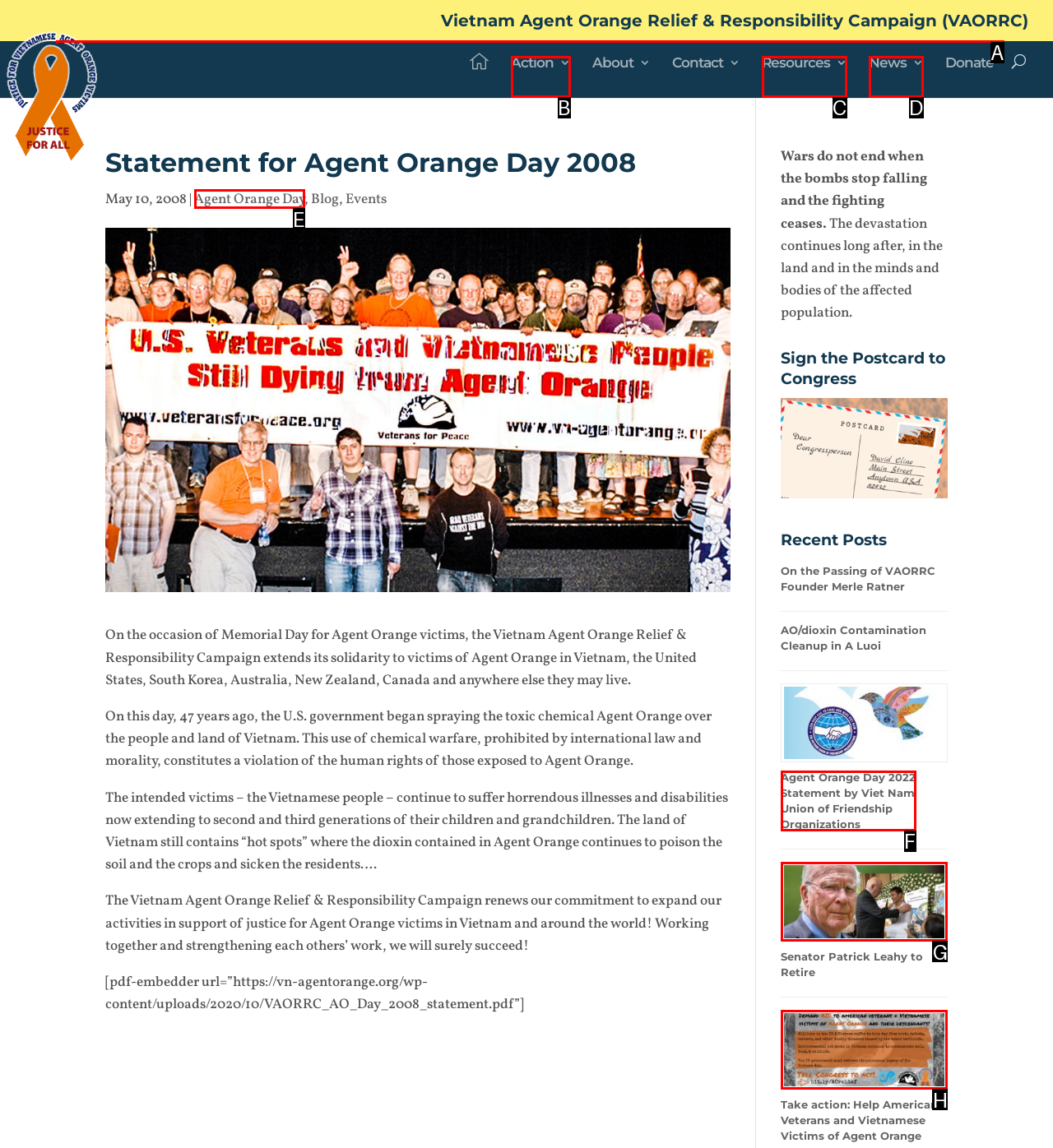Based on the element described as: name="s" placeholder="Search …" title="Search for:"
Find and respond with the letter of the correct UI element.

A